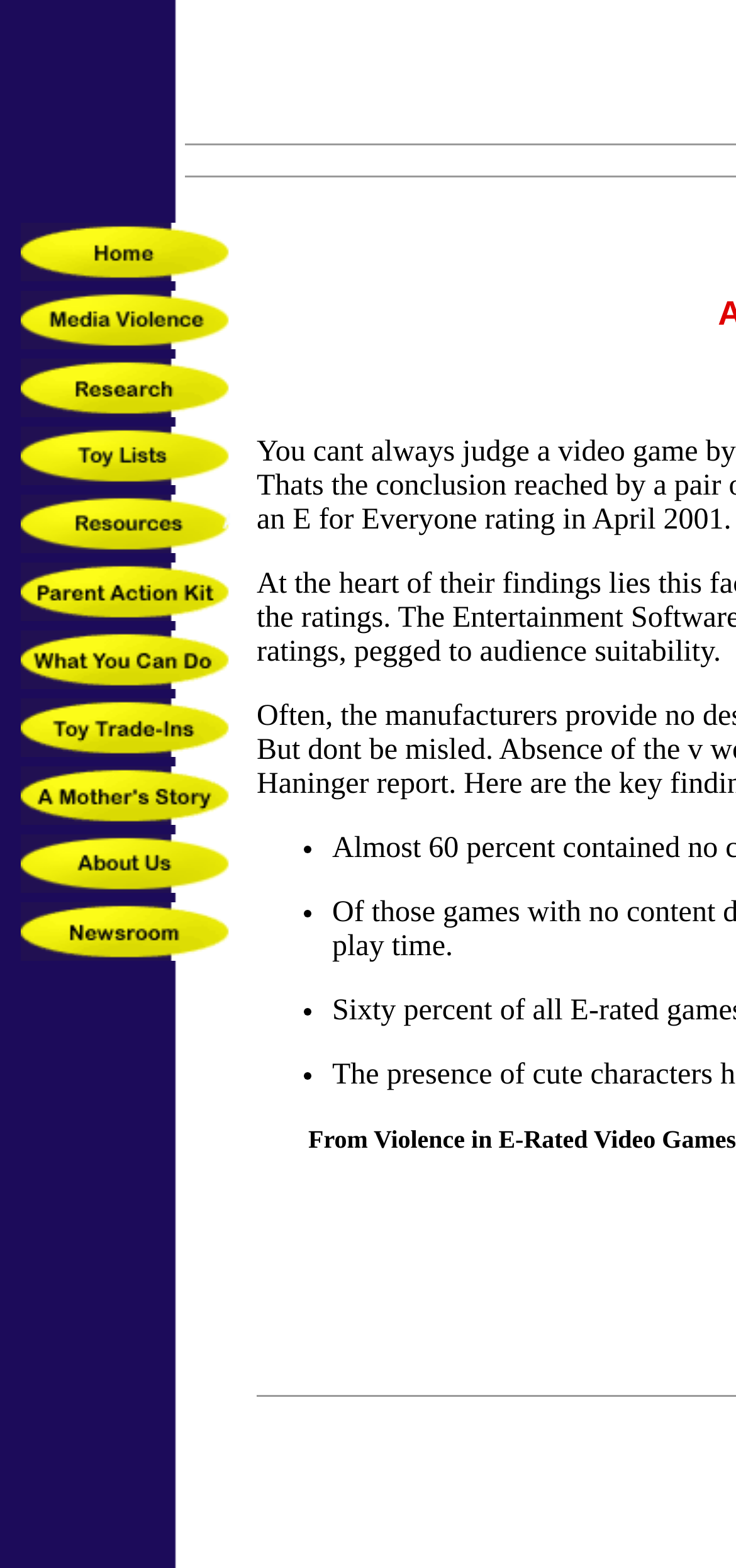Identify the bounding box coordinates of the clickable region to carry out the given instruction: "Go to Research page".

[0.021, 0.25, 0.321, 0.271]